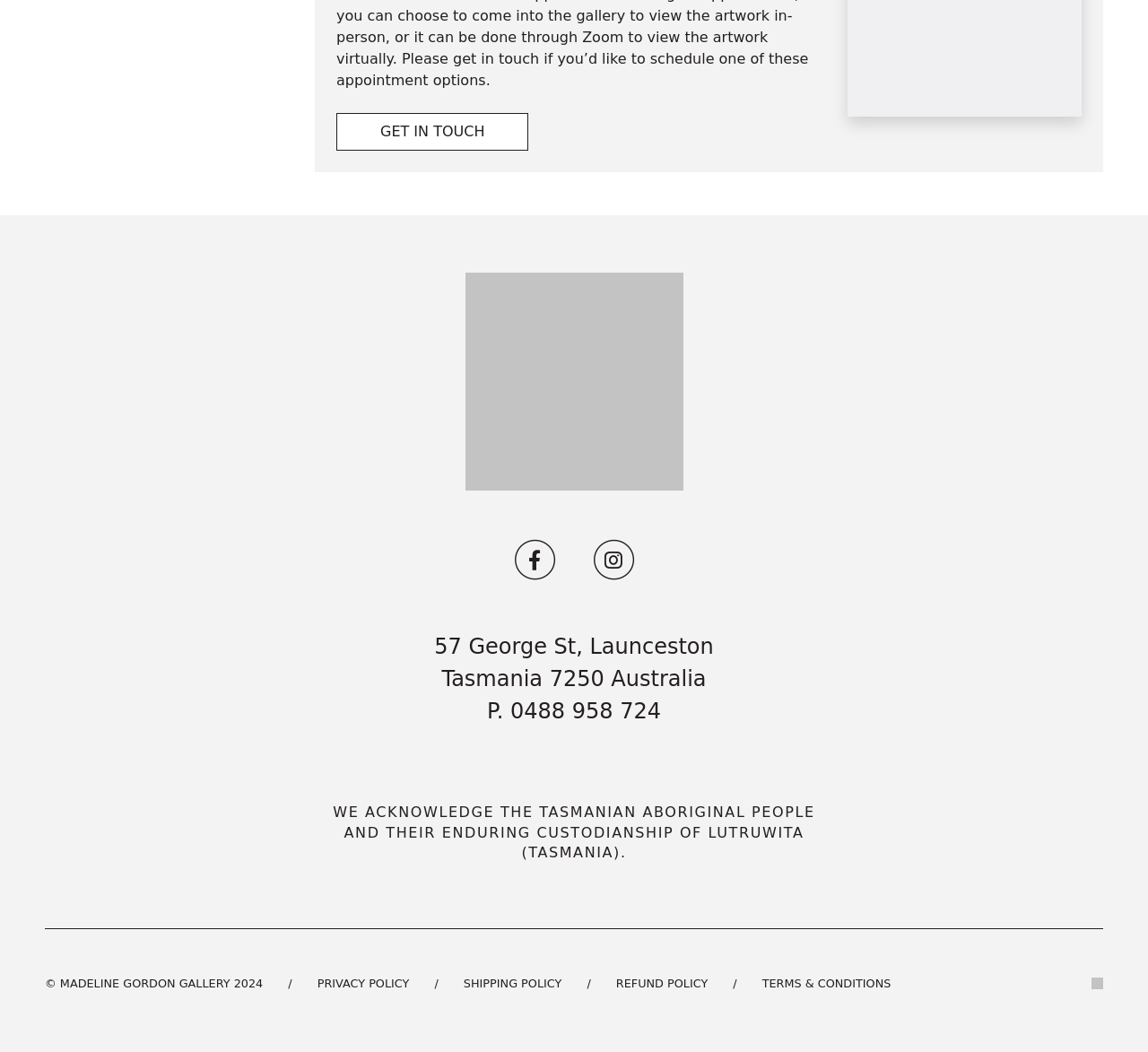From the details in the image, provide a thorough response to the question: What is the name of the gallery?

The name of the gallery can be found in the image element with the text 'Madeline Gordon Gallery' at coordinates [0.405, 0.259, 0.595, 0.466].